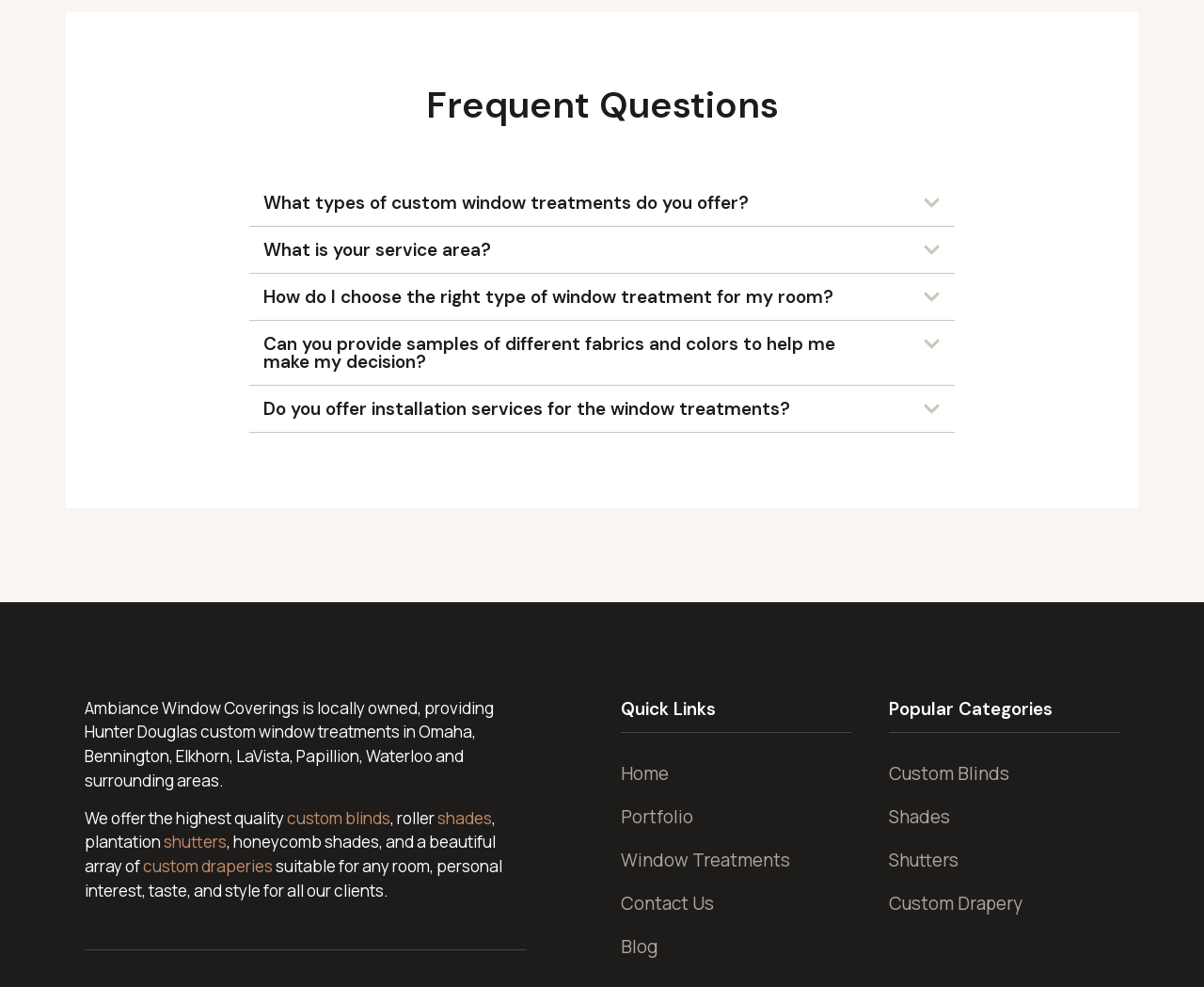What types of custom window treatments are offered?
Analyze the image and deliver a detailed answer to the question.

The webpage provides a list of custom window treatments, including blinds, shades, shutters, and draperies, which can be inferred from the links and text on the page.